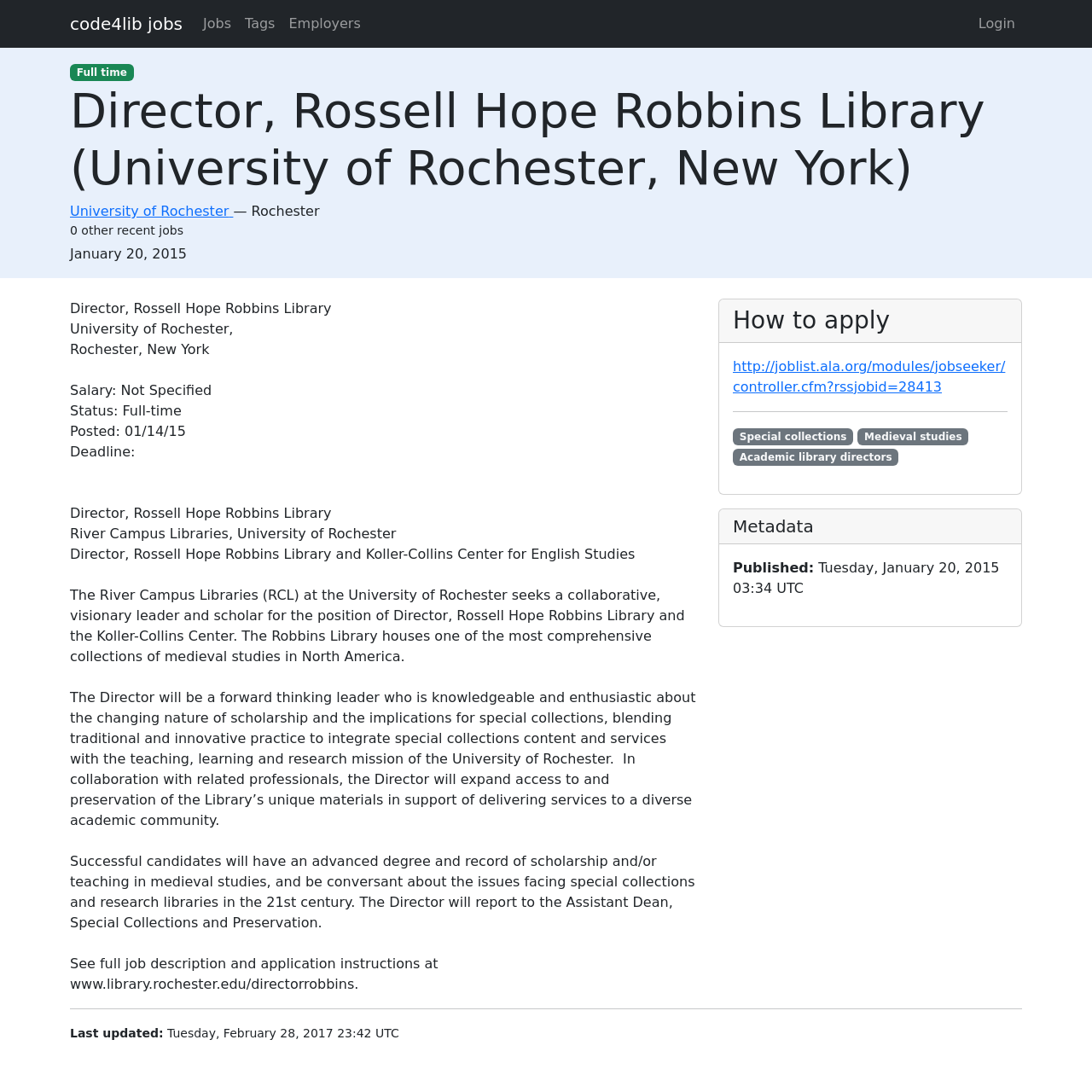Locate the UI element described by Special collections in the provided webpage screenshot. Return the bounding box coordinates in the format (top-left x, top-left y, bottom-right x, bottom-right y), ensuring all values are between 0 and 1.

[0.671, 0.392, 0.781, 0.408]